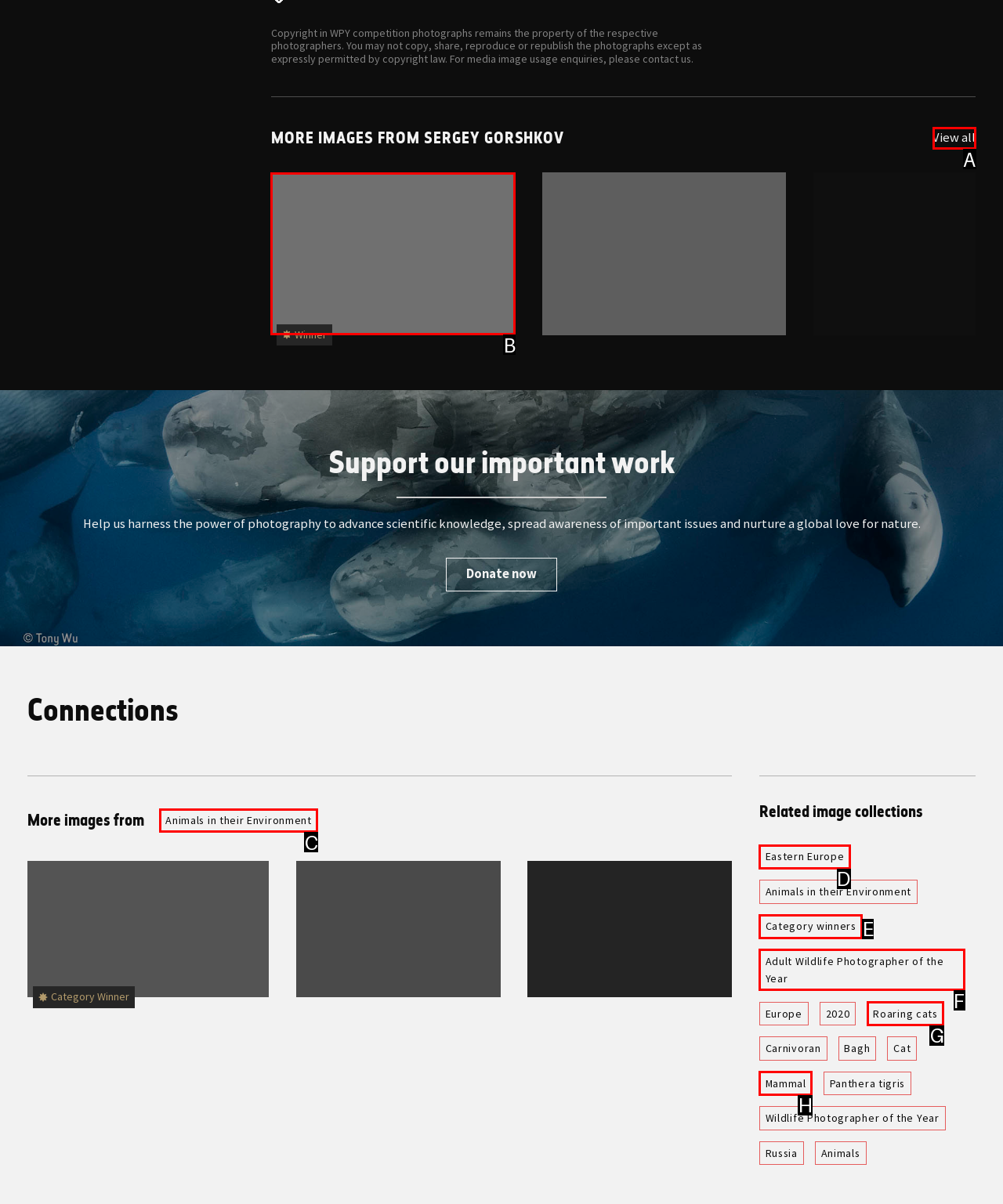Identify the appropriate lettered option to execute the following task: View all images from Sergey Gorshkov
Respond with the letter of the selected choice.

A